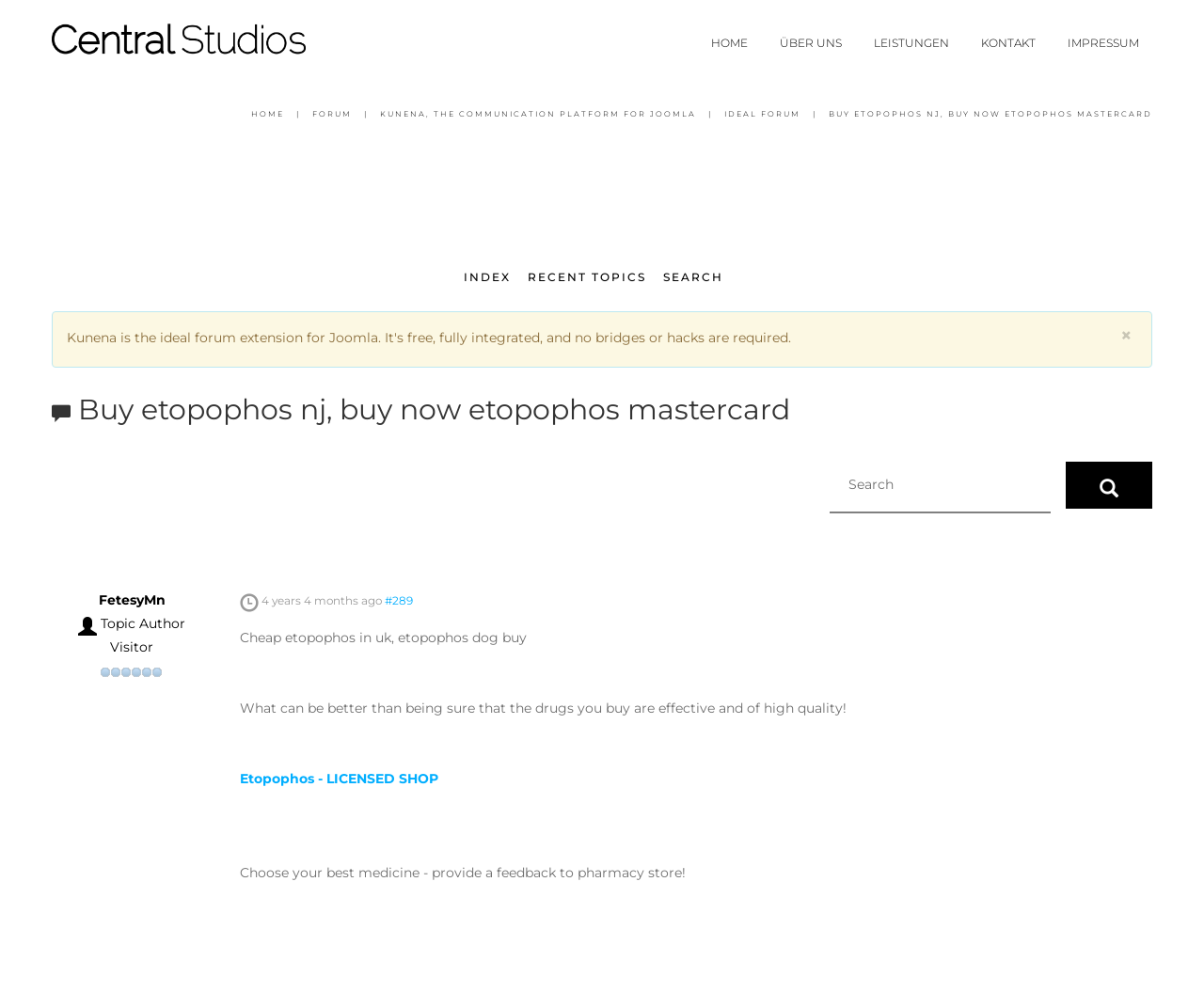Determine the bounding box coordinates for the area you should click to complete the following instruction: "Click the BACK TO TOP button".

None